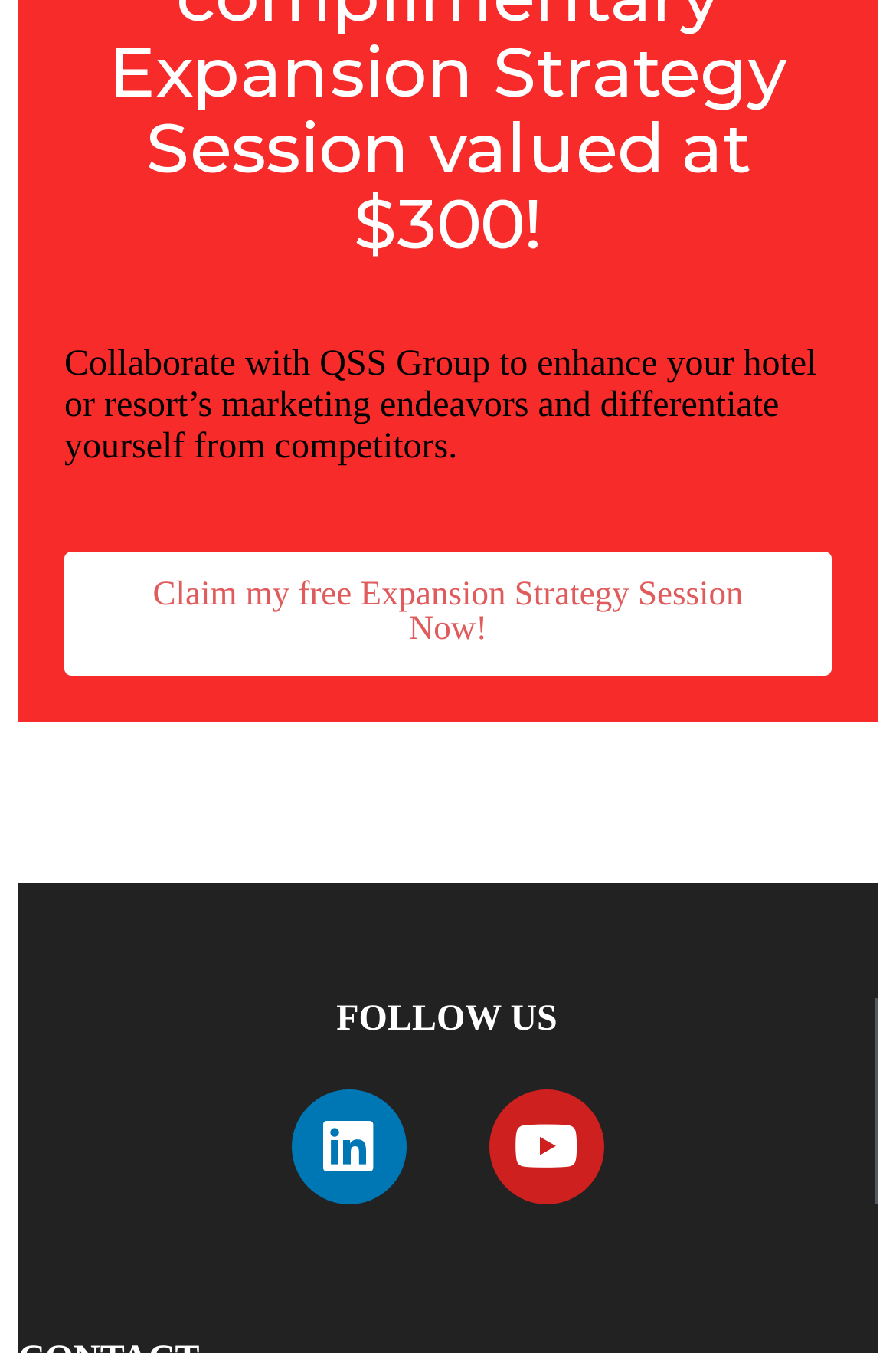Provide the bounding box coordinates of the UI element this sentence describes: "Linkedin".

[0.324, 0.804, 0.453, 0.889]